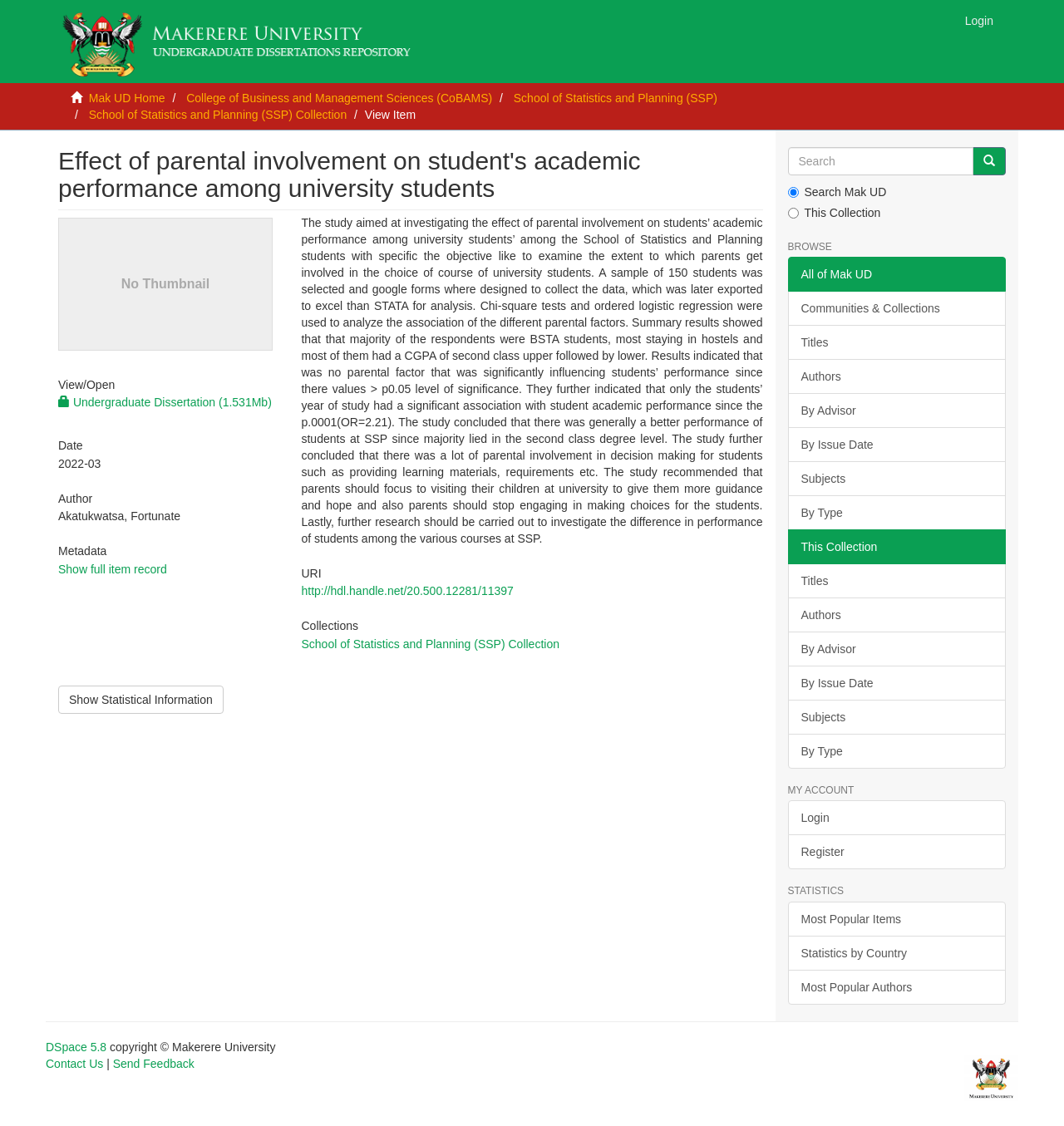Please identify the bounding box coordinates for the region that you need to click to follow this instruction: "View item".

[0.343, 0.096, 0.391, 0.108]